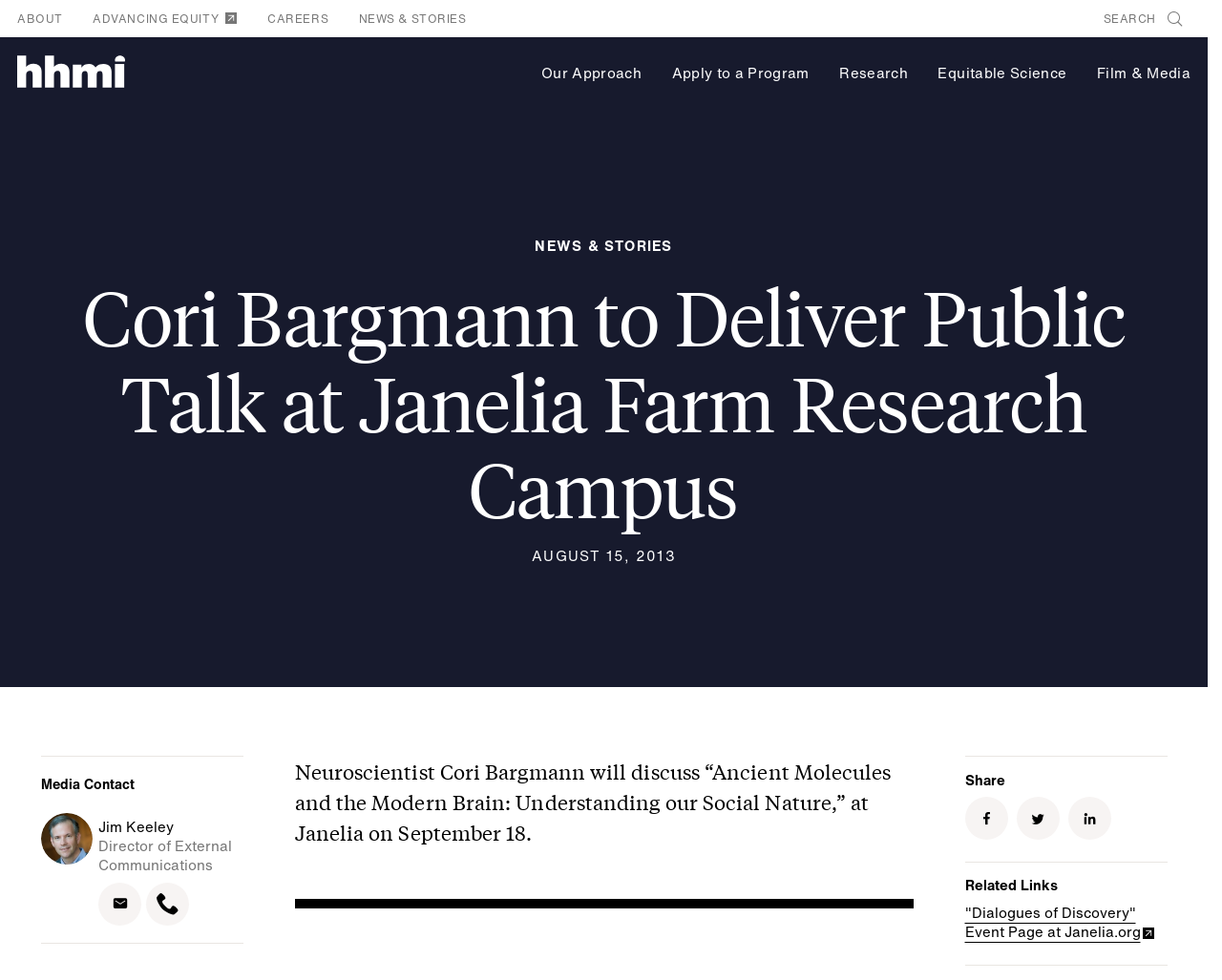Provide your answer in a single word or phrase: 
What is the name of the research campus where the public talk will take place?

Janelia Farm Research Campus